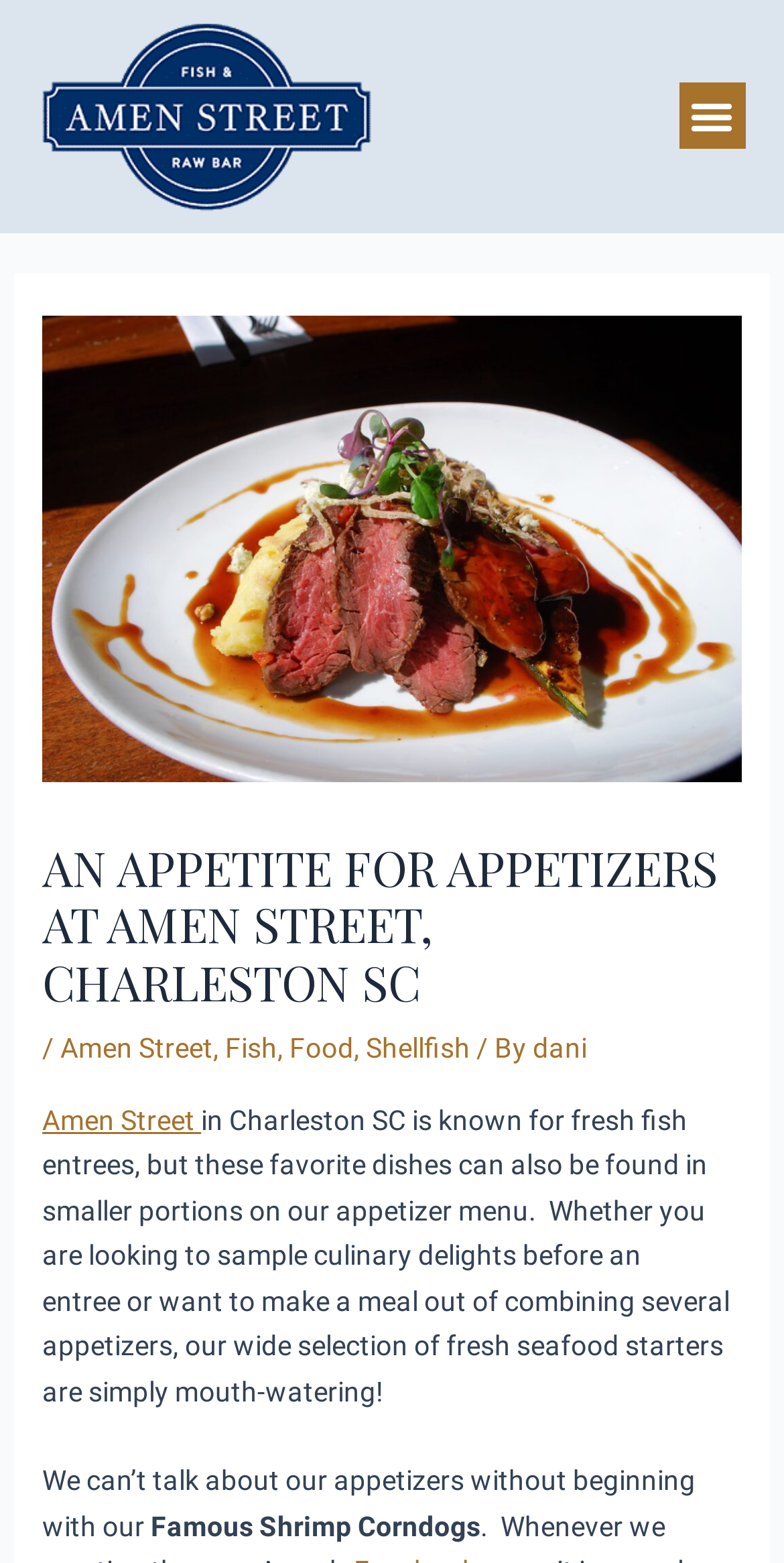What is the purpose of the appetizer menu?
Based on the visual information, provide a detailed and comprehensive answer.

According to the webpage, the appetizer menu allows customers to sample culinary delights before an entree or to make a meal out of combining several appetizers.